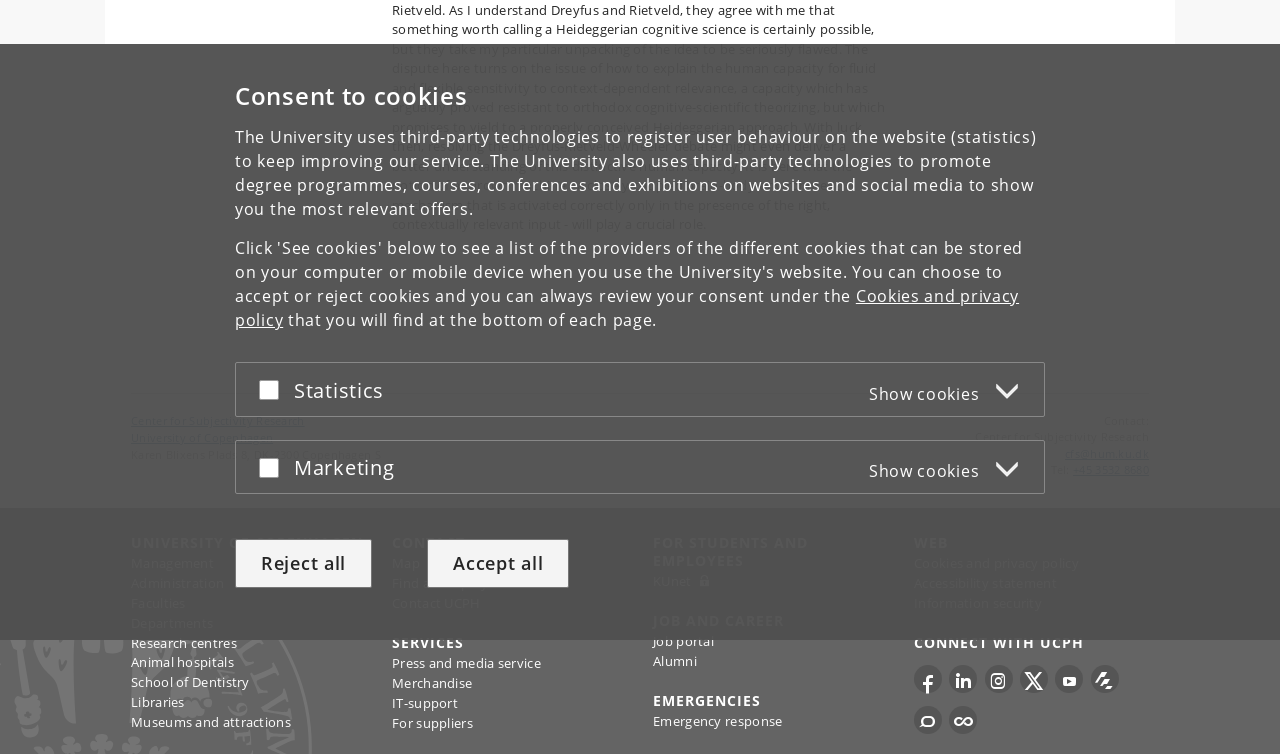Please find the bounding box coordinates in the format (top-left x, top-left y, bottom-right x, bottom-right y) for the given element description. Ensure the coordinates are floating point numbers between 0 and 1. Description: School of Dentistry

[0.102, 0.893, 0.195, 0.917]